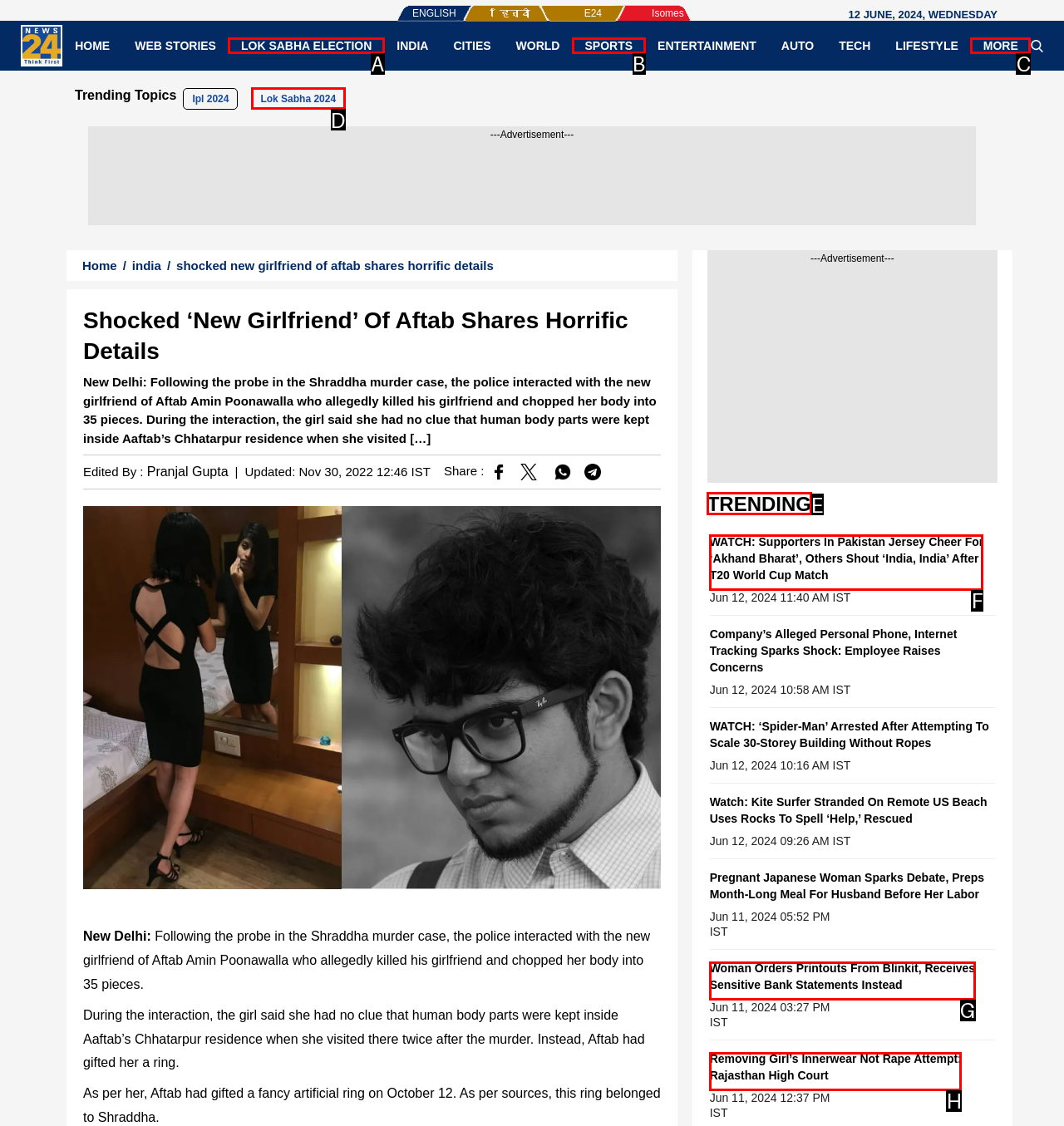Point out the UI element to be clicked for this instruction: Watch the video 'WATCH: Supporters In Pakistan Jersey Cheer For ‘Akhand Bharat’, Others Shout ‘India, India’ After T20 World Cup Match'. Provide the answer as the letter of the chosen element.

F